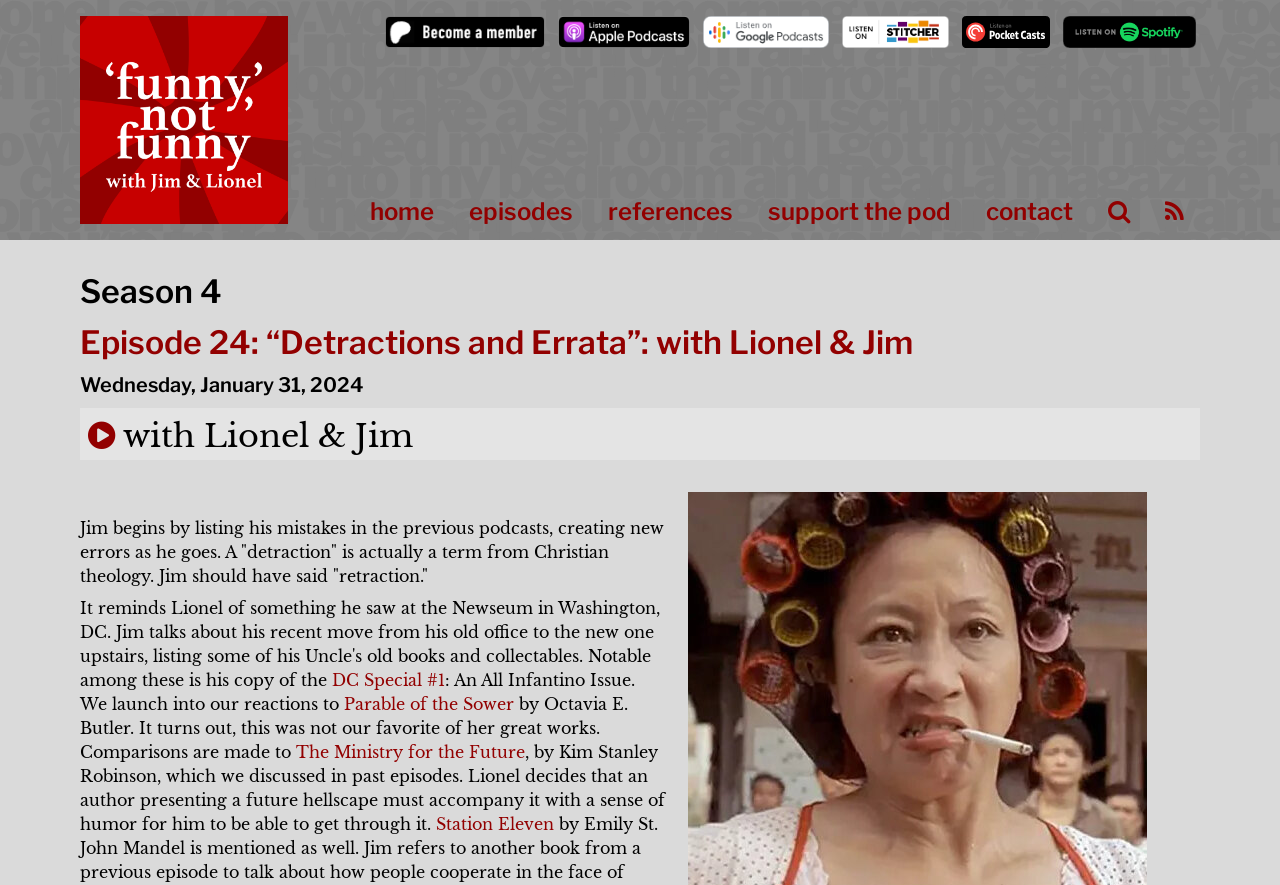Can you find the bounding box coordinates for the UI element given this description: "Station Eleven"? Provide the coordinates as four float numbers between 0 and 1: [left, top, right, bottom].

[0.341, 0.92, 0.433, 0.943]